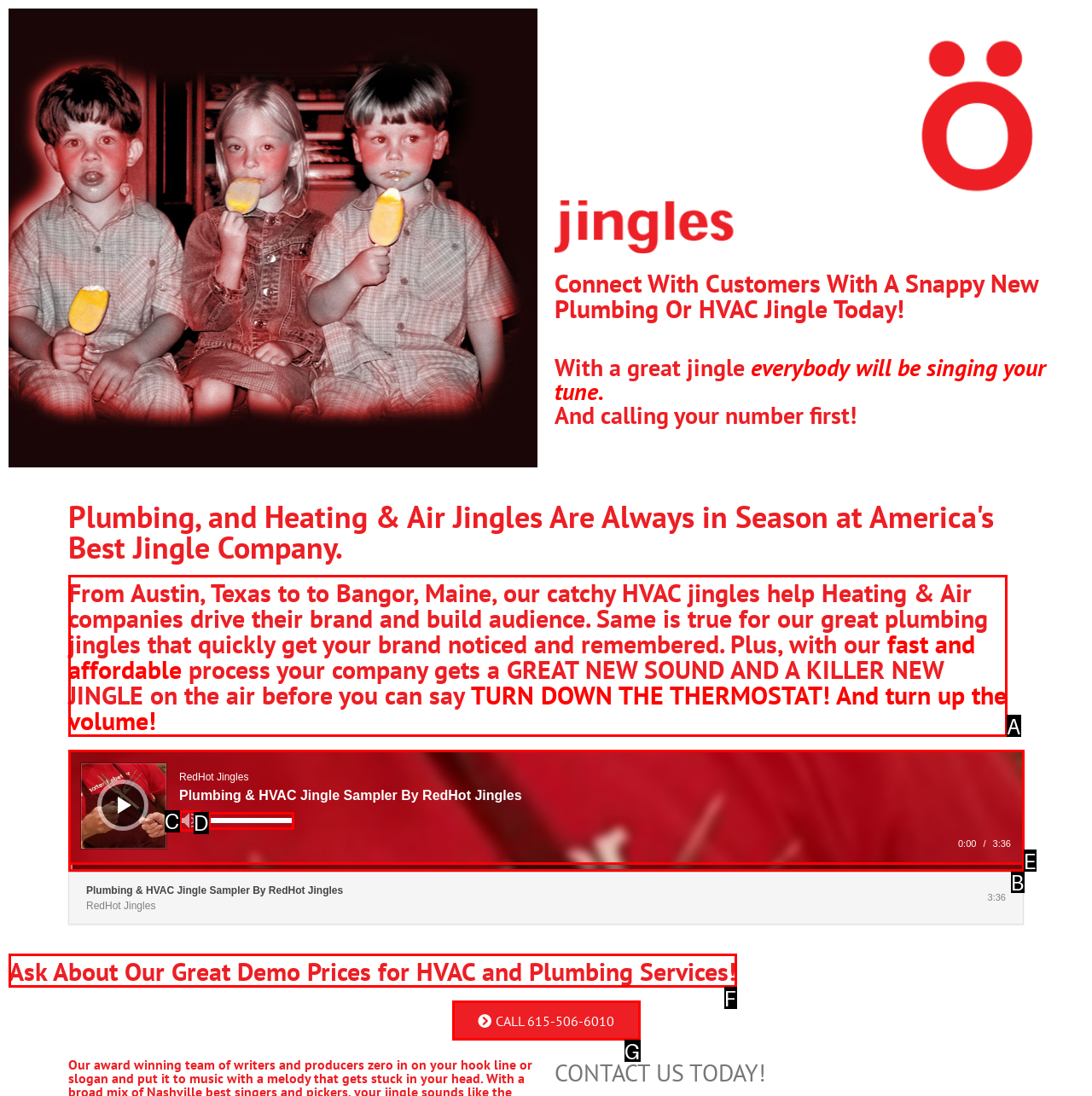Given the element description: CALL 615-506-6010, choose the HTML element that aligns with it. Indicate your choice with the corresponding letter.

G